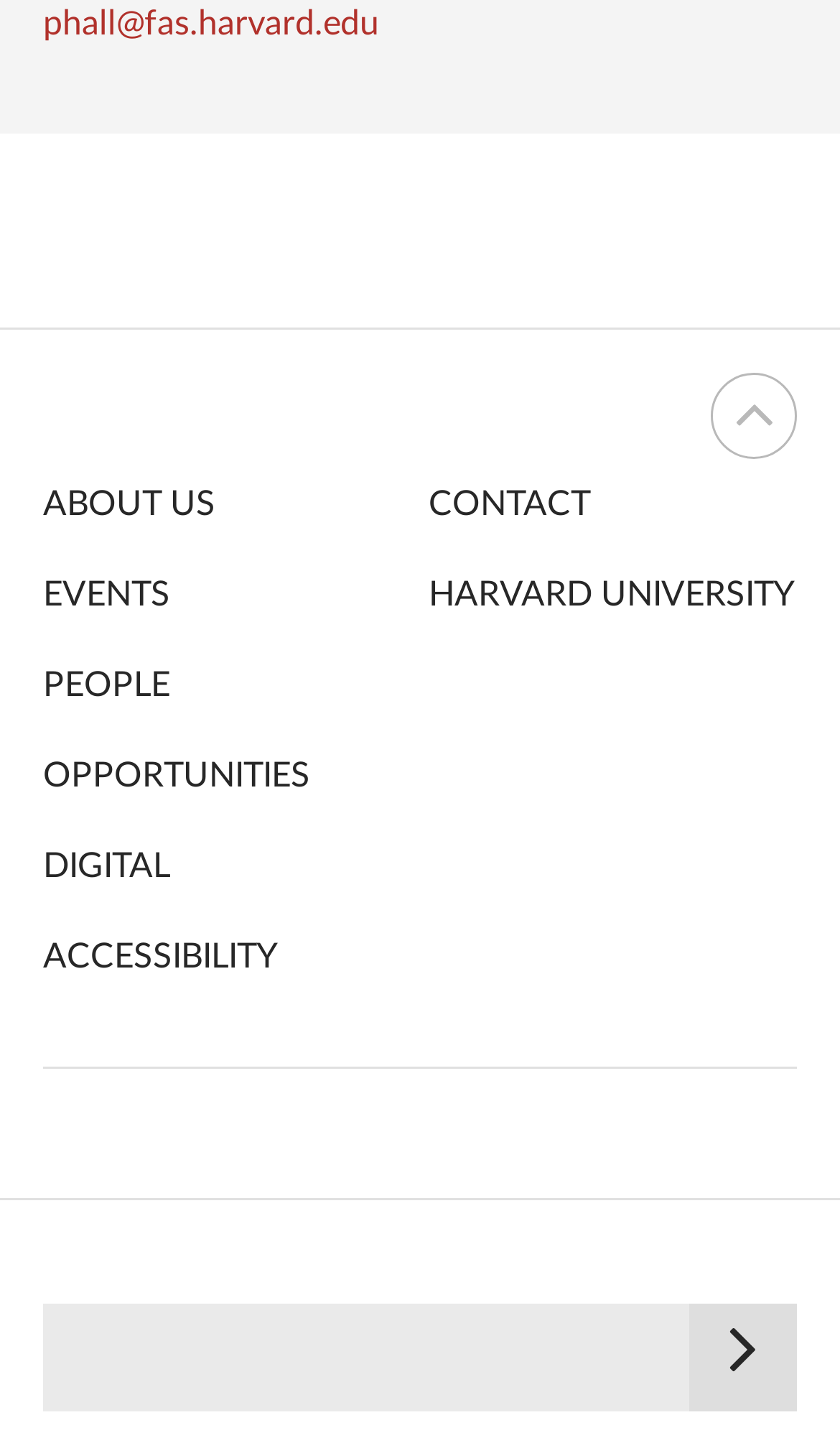Determine the bounding box for the UI element described here: "People".

[0.051, 0.463, 0.203, 0.487]